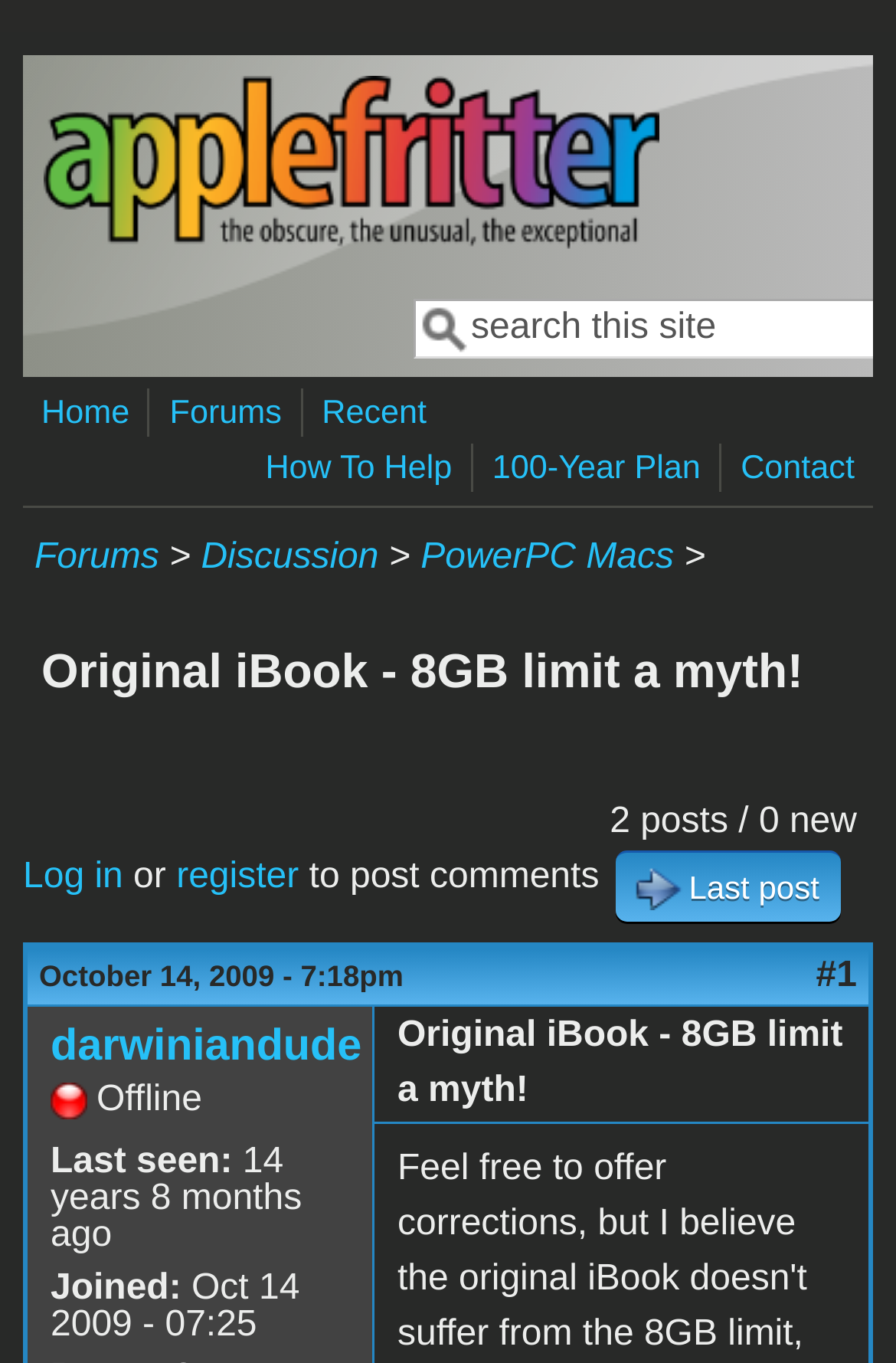Please identify the bounding box coordinates of the element that needs to be clicked to execute the following command: "Search this site". Provide the bounding box using four float numbers between 0 and 1, formatted as [left, top, right, bottom].

[0.462, 0.247, 0.773, 0.248]